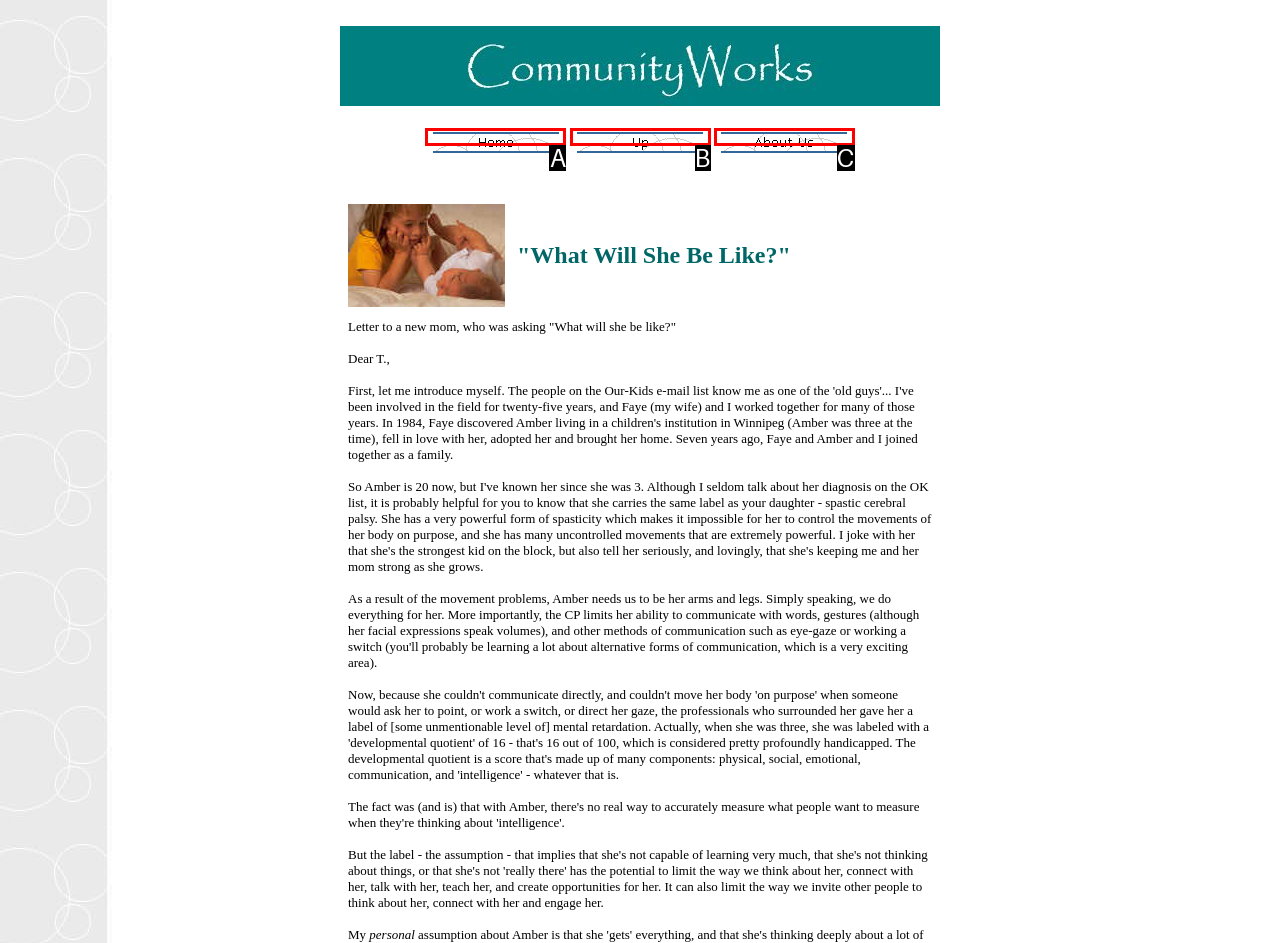Tell me which option best matches this description: alt="About Us" name="MSFPnav3"
Answer with the letter of the matching option directly from the given choices.

C